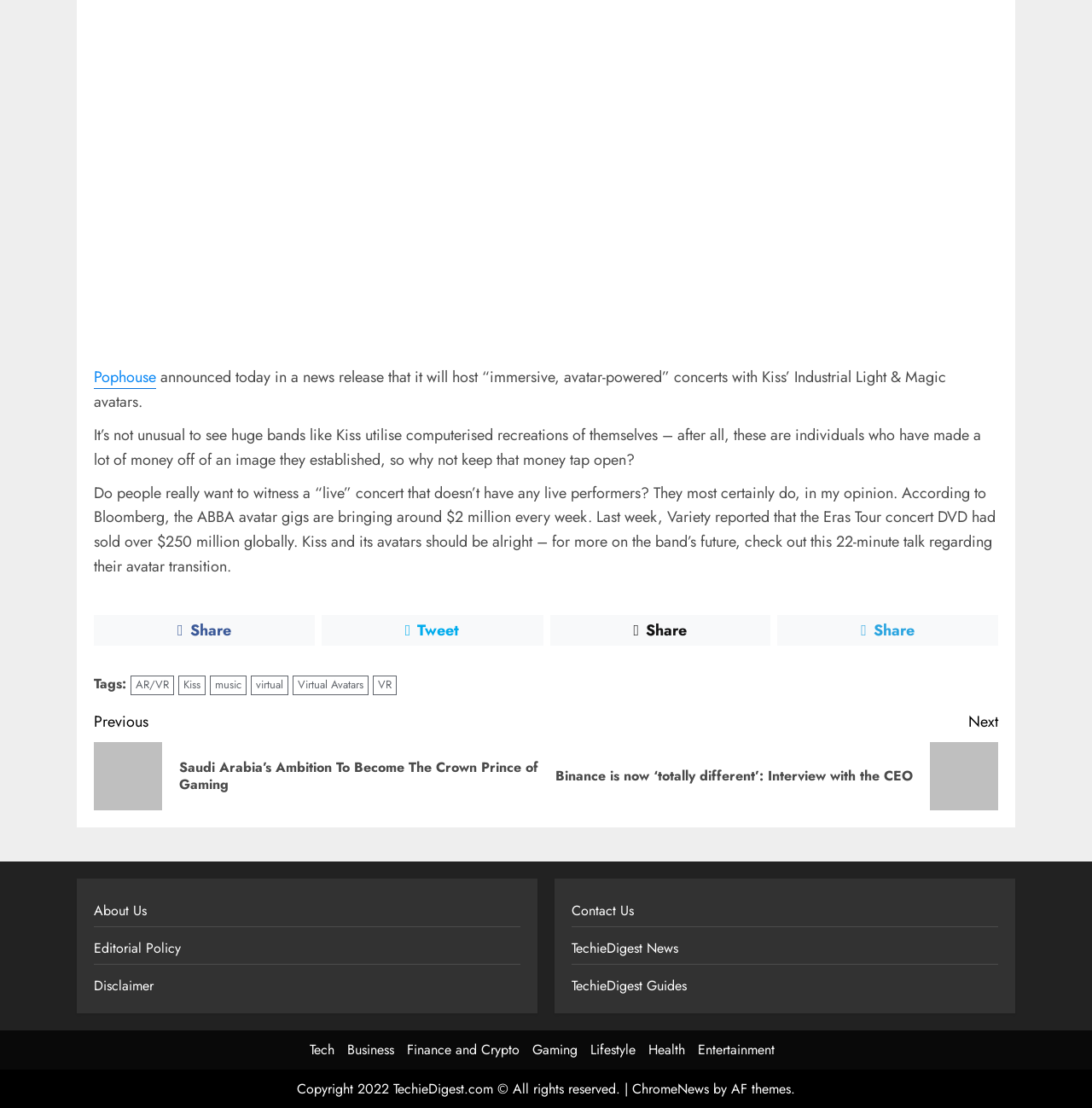Answer the question briefly using a single word or phrase: 
What is the name of the band mentioned in the article?

Kiss